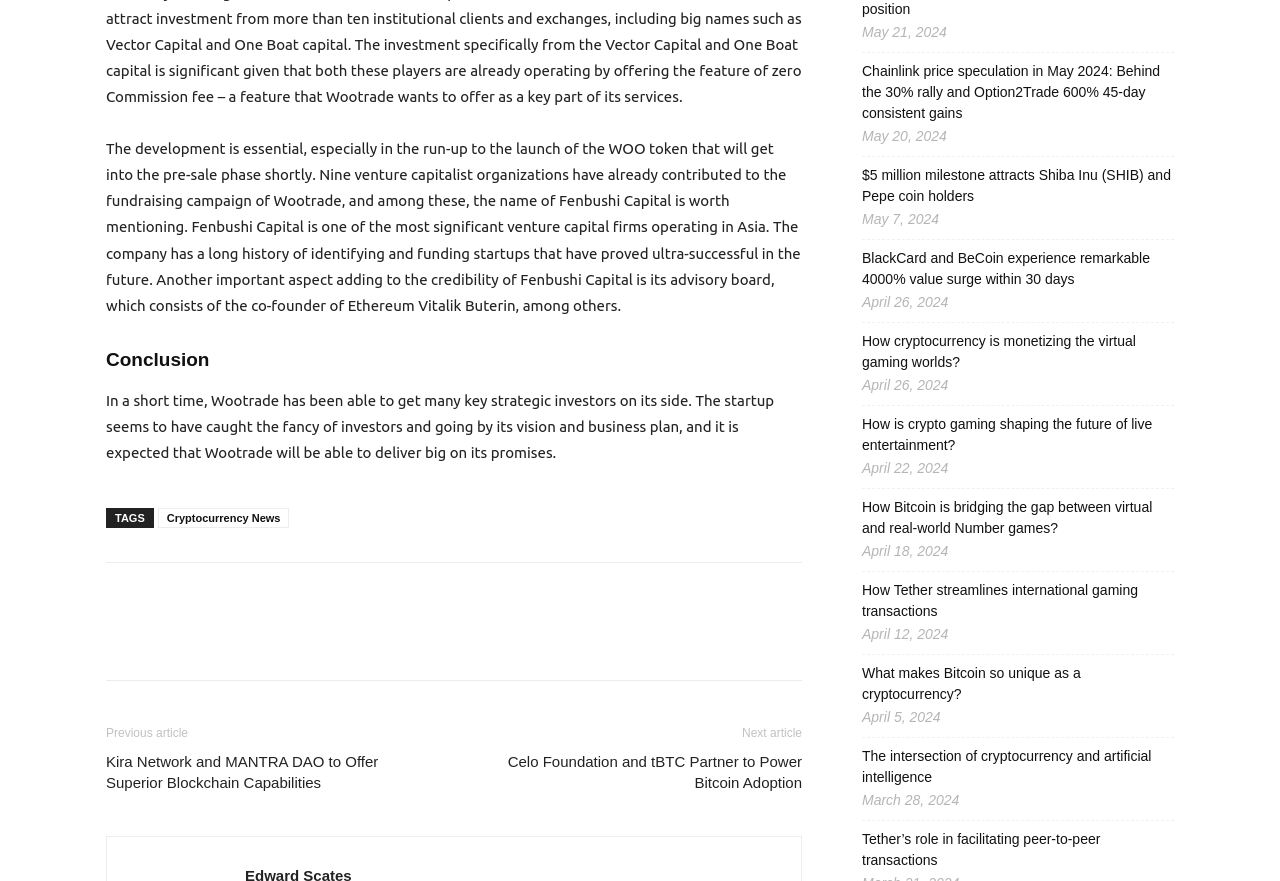Using the format (top-left x, top-left y, bottom-right x, bottom-right y), provide the bounding box coordinates for the described UI element. All values should be floating point numbers between 0 and 1: Pinterest

[0.155, 0.703, 0.186, 0.748]